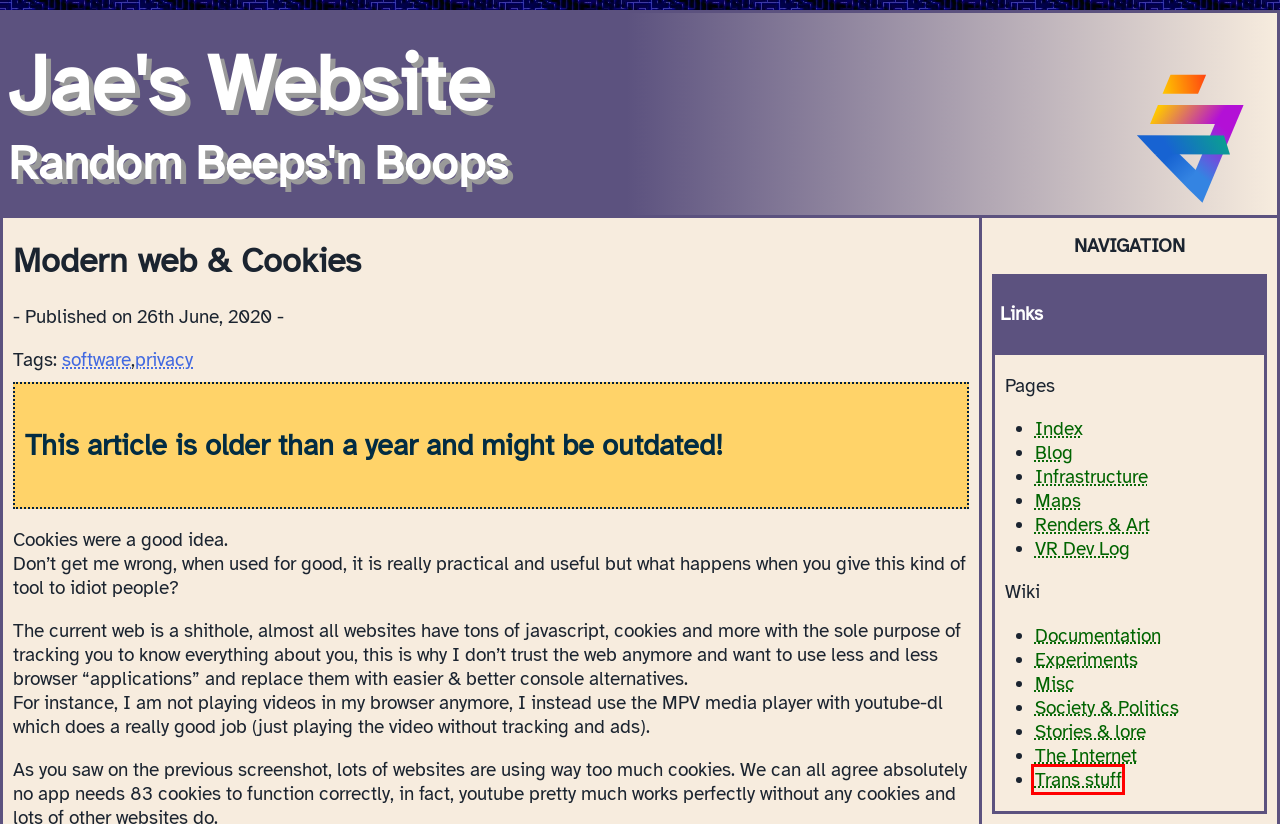You have been given a screenshot of a webpage, where a red bounding box surrounds a UI element. Identify the best matching webpage description for the page that loads after the element in the bounding box is clicked. Options include:
A. Jae's Website - Renders & Art
B. Jae's Website - VR Dev Log
C. Jae's Website - Index
D. Jae's Website - Experiments
E. Jae's Website - Trans stuff
F. Jae's Website - Stories & lore
G. Jae's Website - Documentation
H. Jae's Website - 404

E